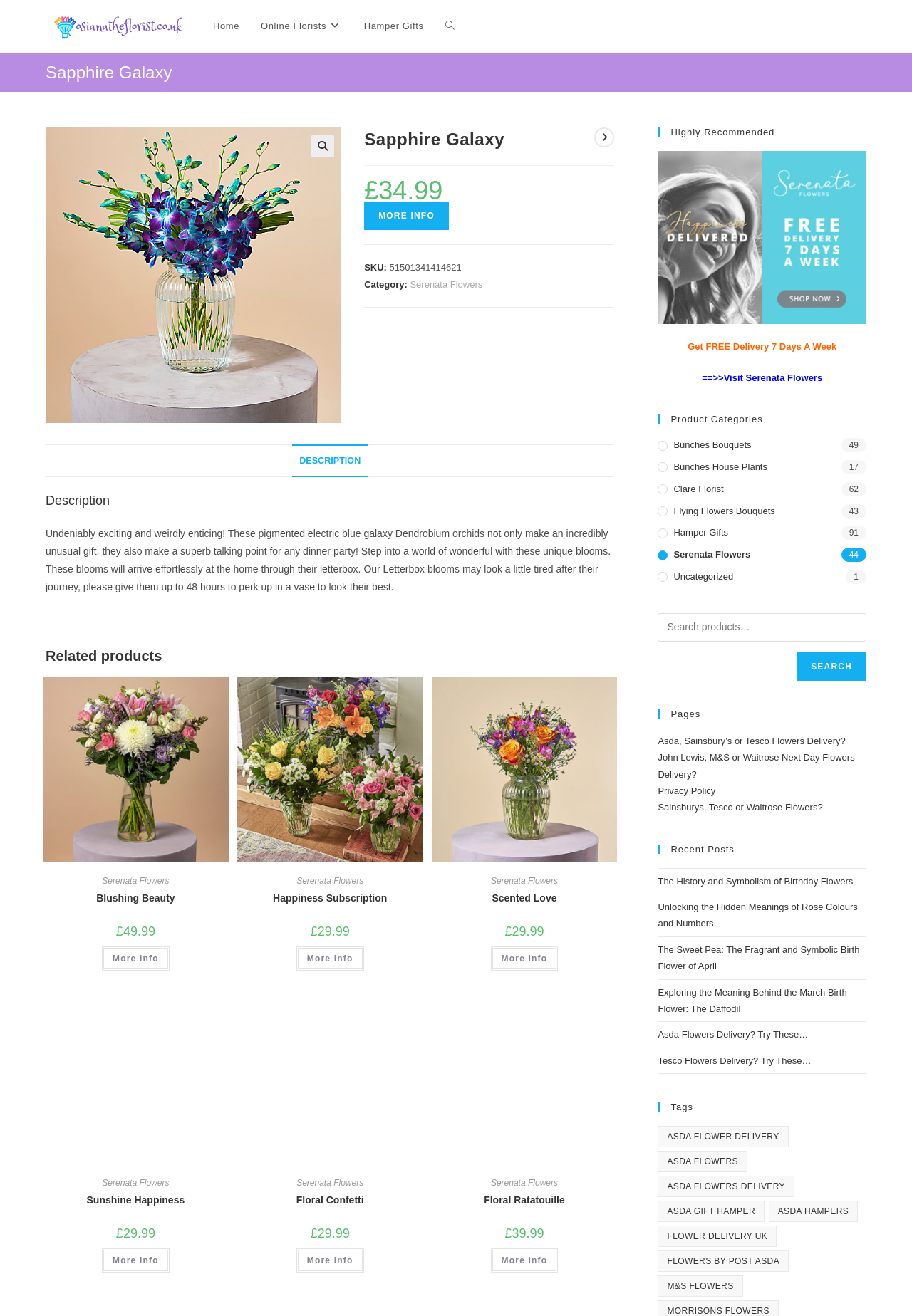Can you show the bounding box coordinates of the region to click on to complete the task described in the instruction: "View next product"?

[0.652, 0.097, 0.674, 0.112]